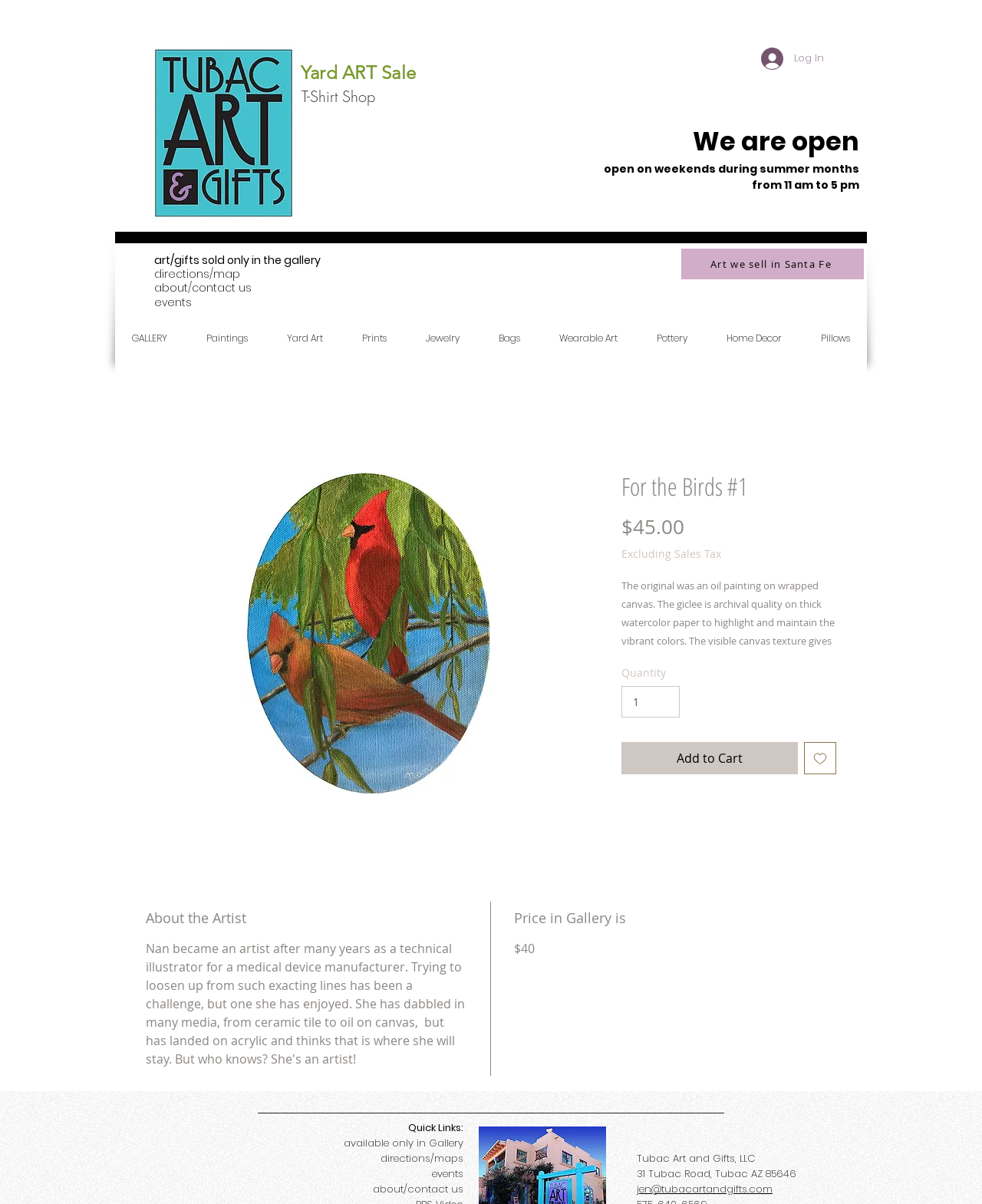Summarize the webpage comprehensively, mentioning all visible components.

This webpage appears to be an art gallery and gifts shop in Tubac, Arizona. At the top left, there is a square logo image and a heading that reads "Art Gallery and Gifts Shop in Tubac, Arizona". Next to it, there is a heading "Yard ART Sale" with a link to it. Below that, there are links to "T-Shirt Shop" and a button to "Log In".

On the top right, there is a button with an image, and below it, there are three lines of text: "We are open", "open on weekends during summer months", and "from 11 am to 5 pm". 

On the left side, there is a navigation menu with links to "GALLERY", "Paintings", "Yard Art", "Prints", "Jewelry", "Bags", "Wearable Art", "Pottery", "Home Decor", and "Pillows". 

The main content of the page is an article about a specific art piece, "For the Birds #1". It features an image of the art piece, a heading with the title, and a description of the art piece, including its price, size, and materials used. There are also buttons to "Add to Cart" and "Add to Wishlist". 

Below the art piece description, there are headings "About the Artist" and "Price in Gallery is", with a price listed as $40. 

At the bottom of the page, there are quick links to "available only in Gallery", "directions/maps", "events", and "about/contact us". There is also a section with the shop's address, email, and a copyright notice.